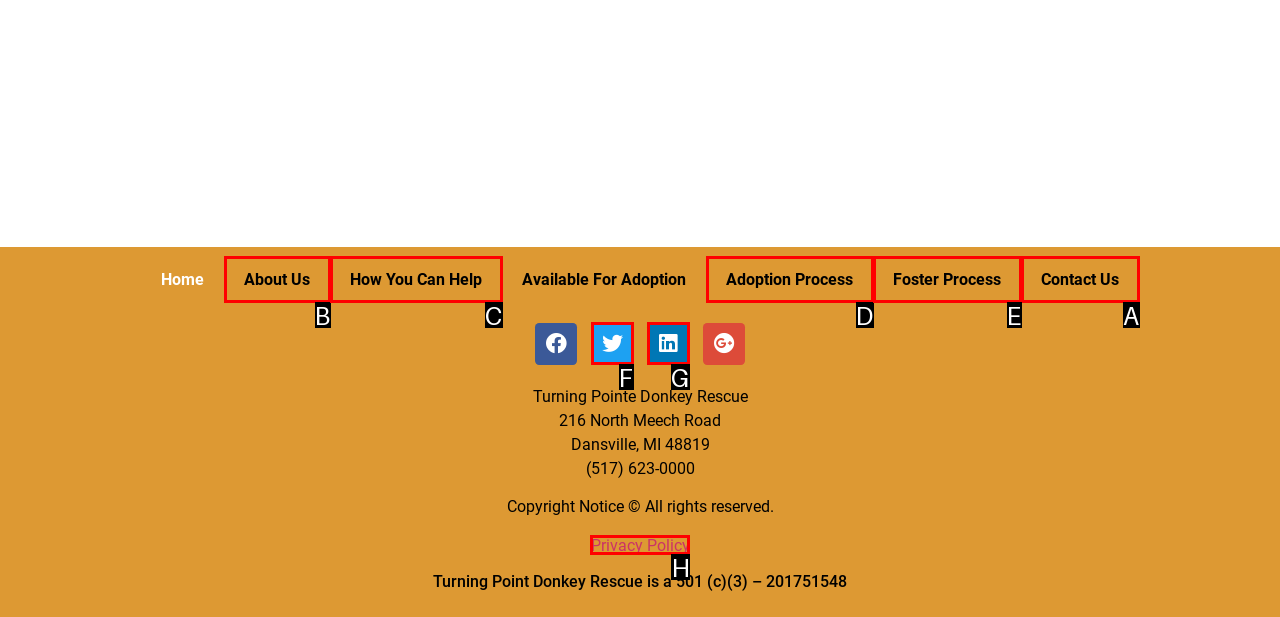Find the option you need to click to complete the following instruction: Contact Us
Answer with the corresponding letter from the choices given directly.

A